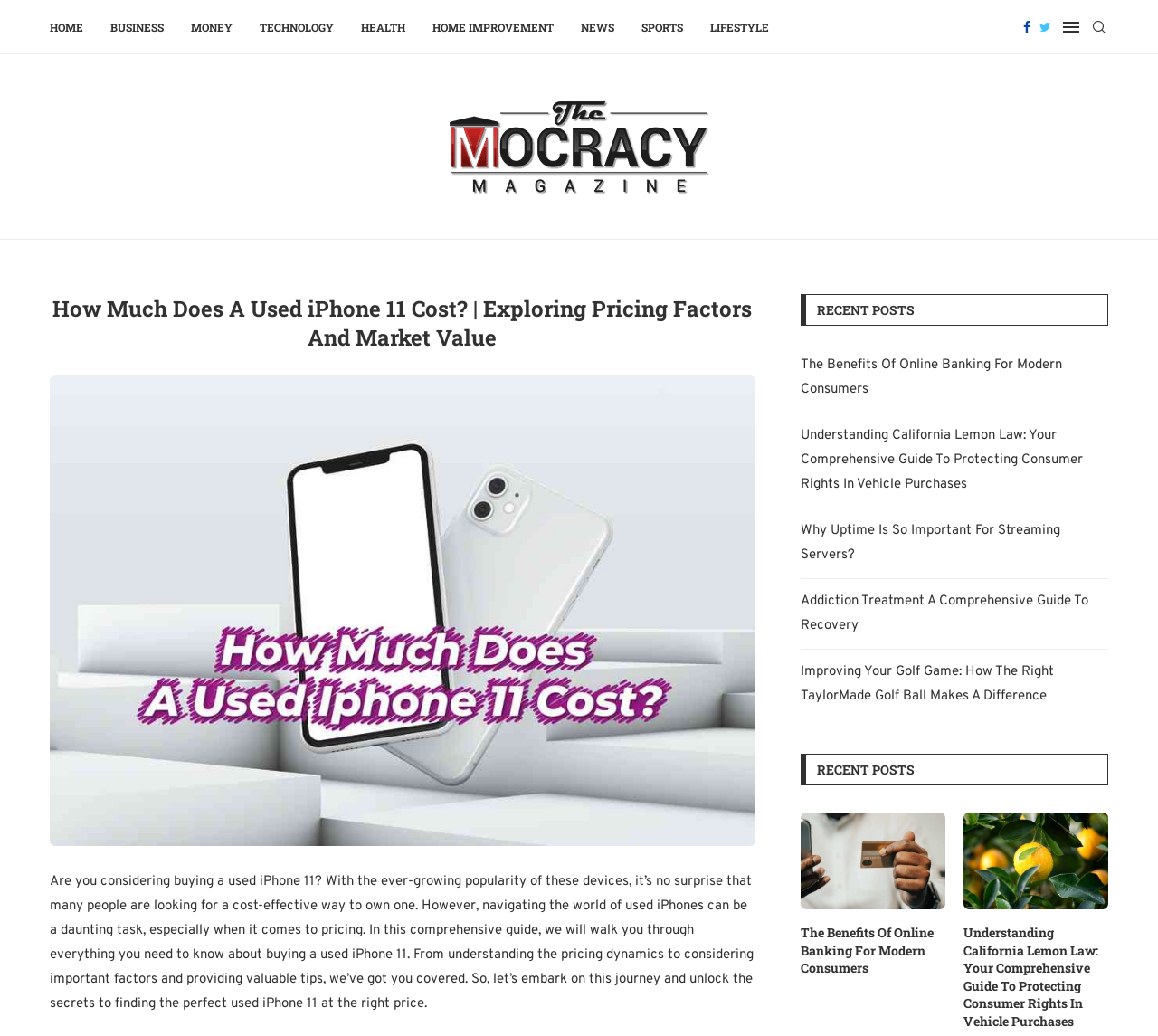Provide a one-word or short-phrase answer to the question:
What is the purpose of this guide?

To help buy a used iPhone 11